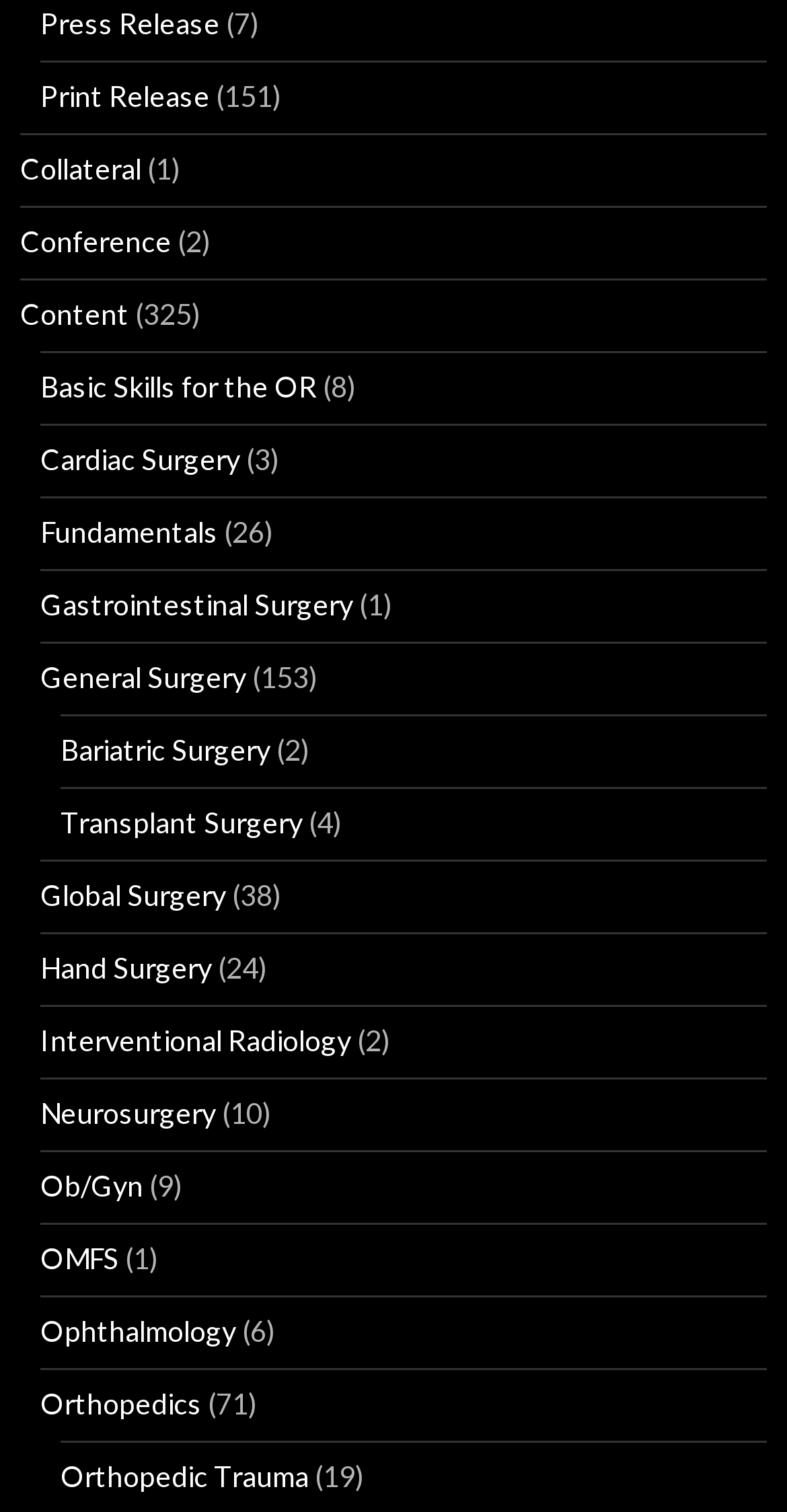Please identify the bounding box coordinates of the element's region that needs to be clicked to fulfill the following instruction: "Explore Orthopedics". The bounding box coordinates should consist of four float numbers between 0 and 1, i.e., [left, top, right, bottom].

[0.051, 0.917, 0.256, 0.94]